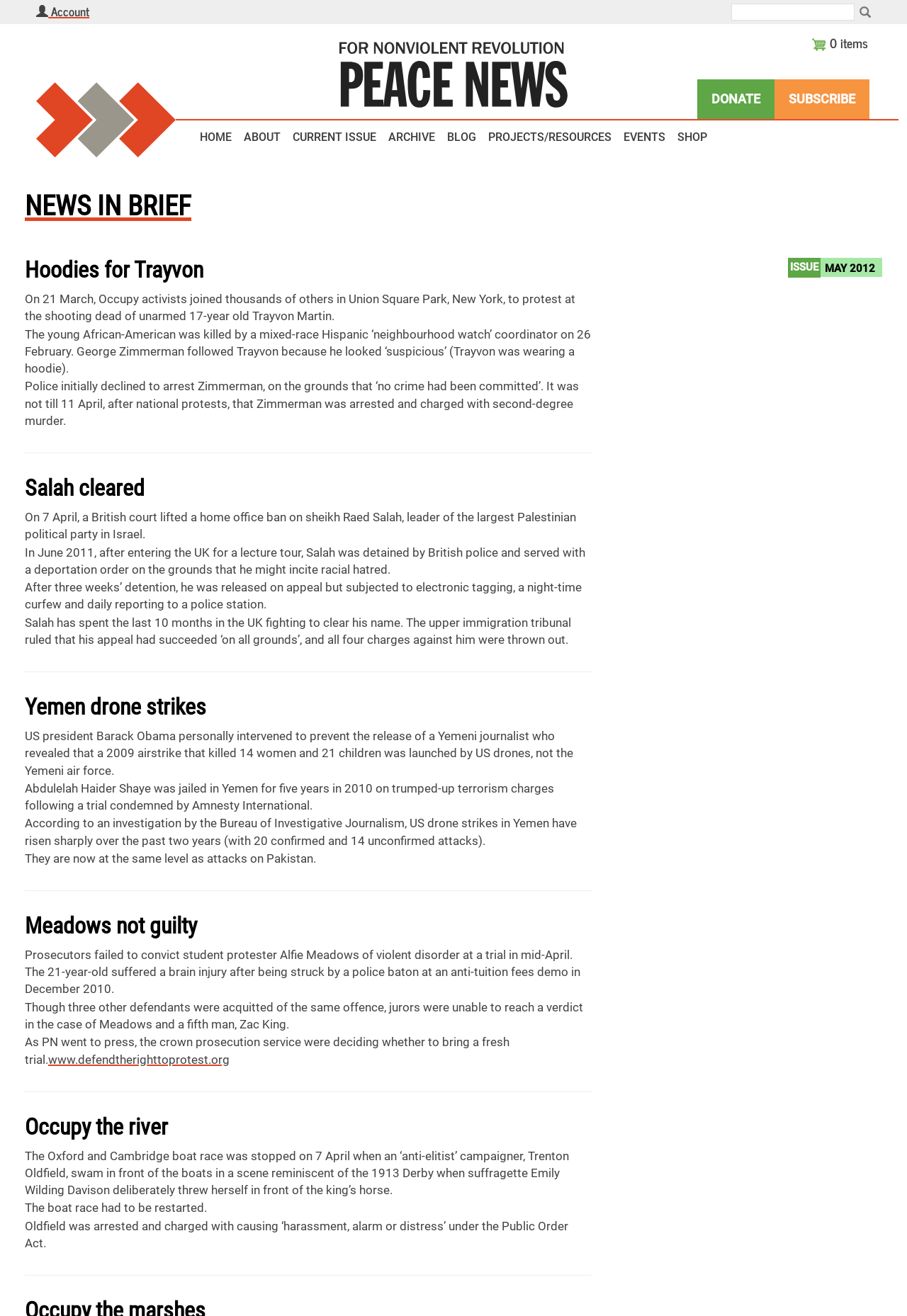Find the bounding box coordinates of the element to click in order to complete the given instruction: "Subscribe."

[0.854, 0.06, 0.959, 0.09]